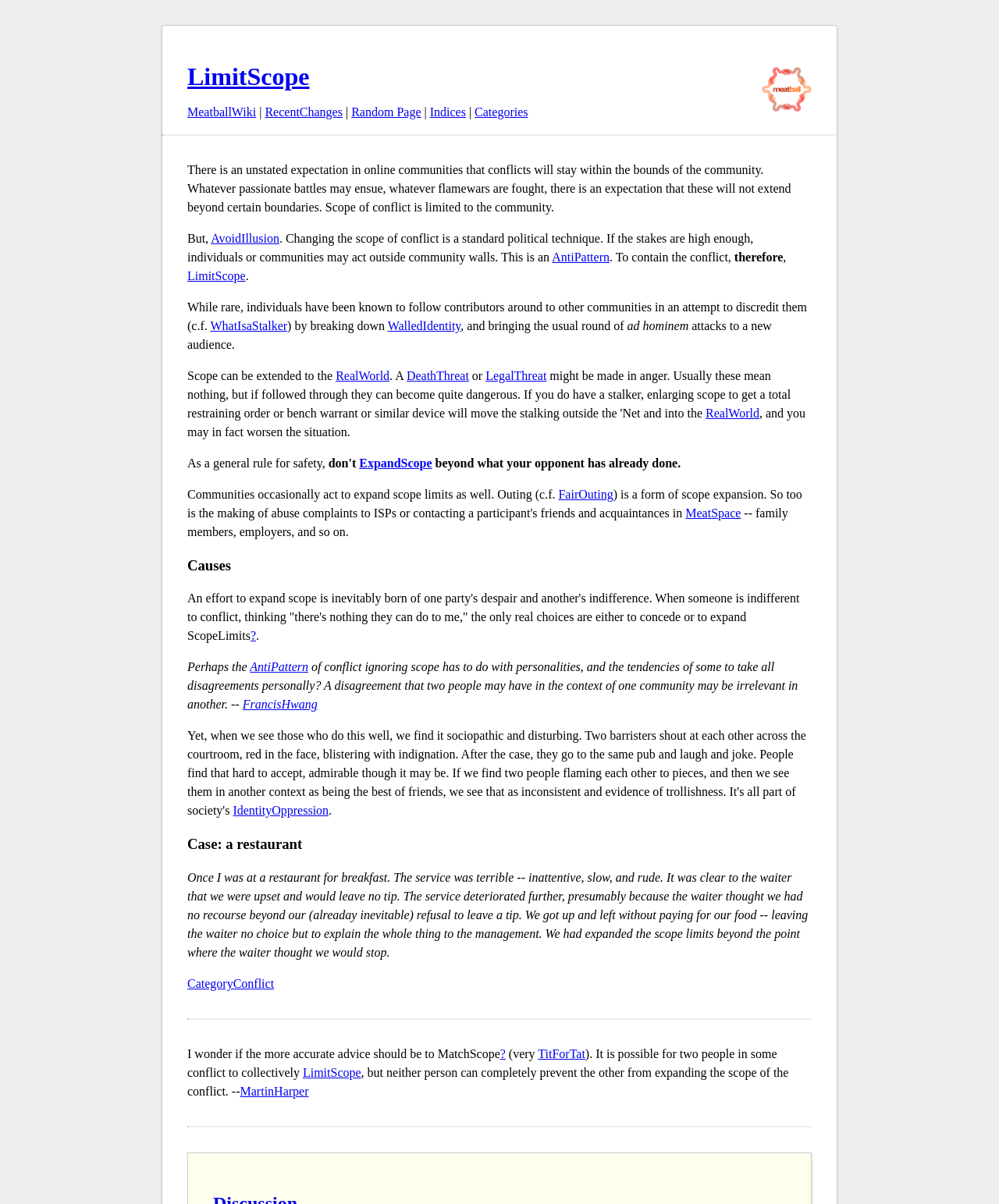Please specify the bounding box coordinates of the region to click in order to perform the following instruction: "Explore the 'RealWorld' page".

[0.336, 0.306, 0.39, 0.317]